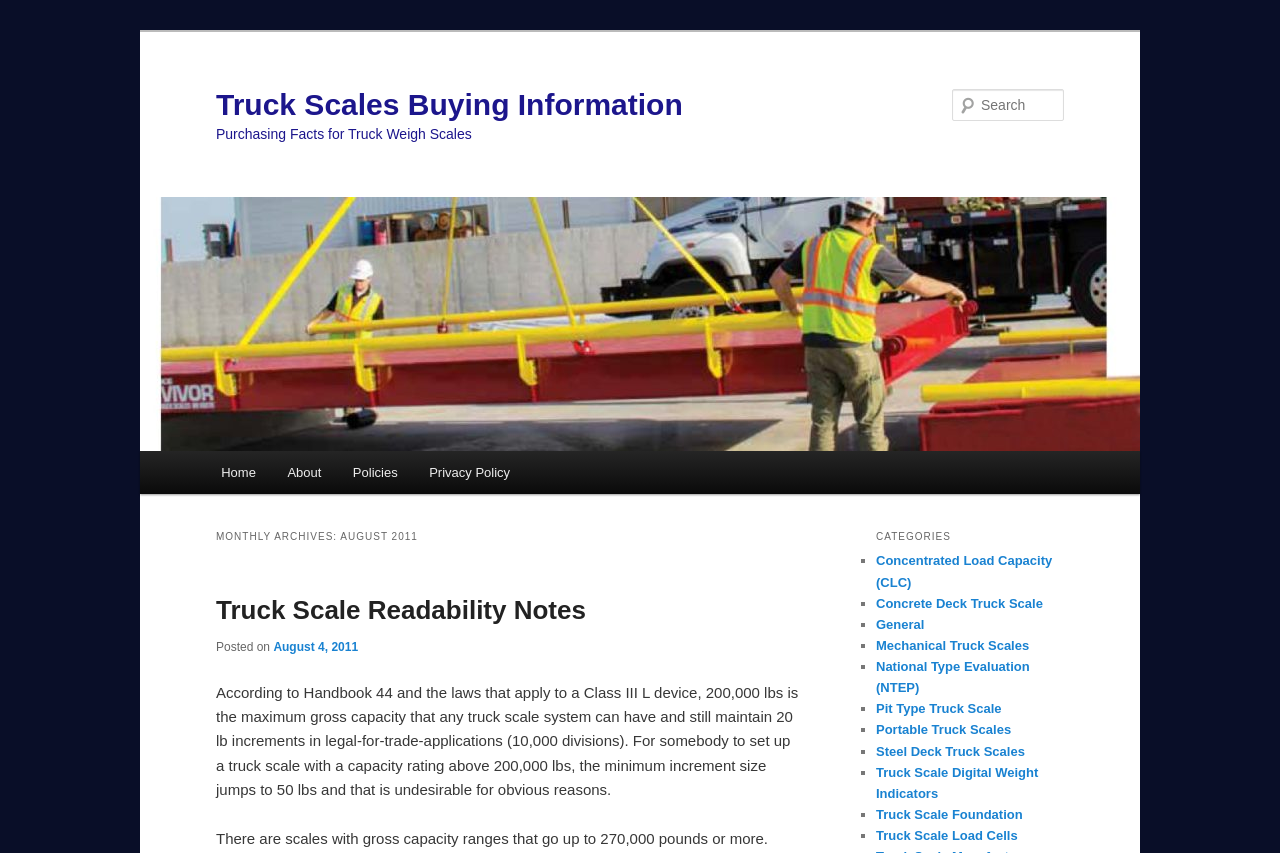Determine the bounding box coordinates of the section I need to click to execute the following instruction: "Go to Home page". Provide the coordinates as four float numbers between 0 and 1, i.e., [left, top, right, bottom].

[0.16, 0.528, 0.212, 0.579]